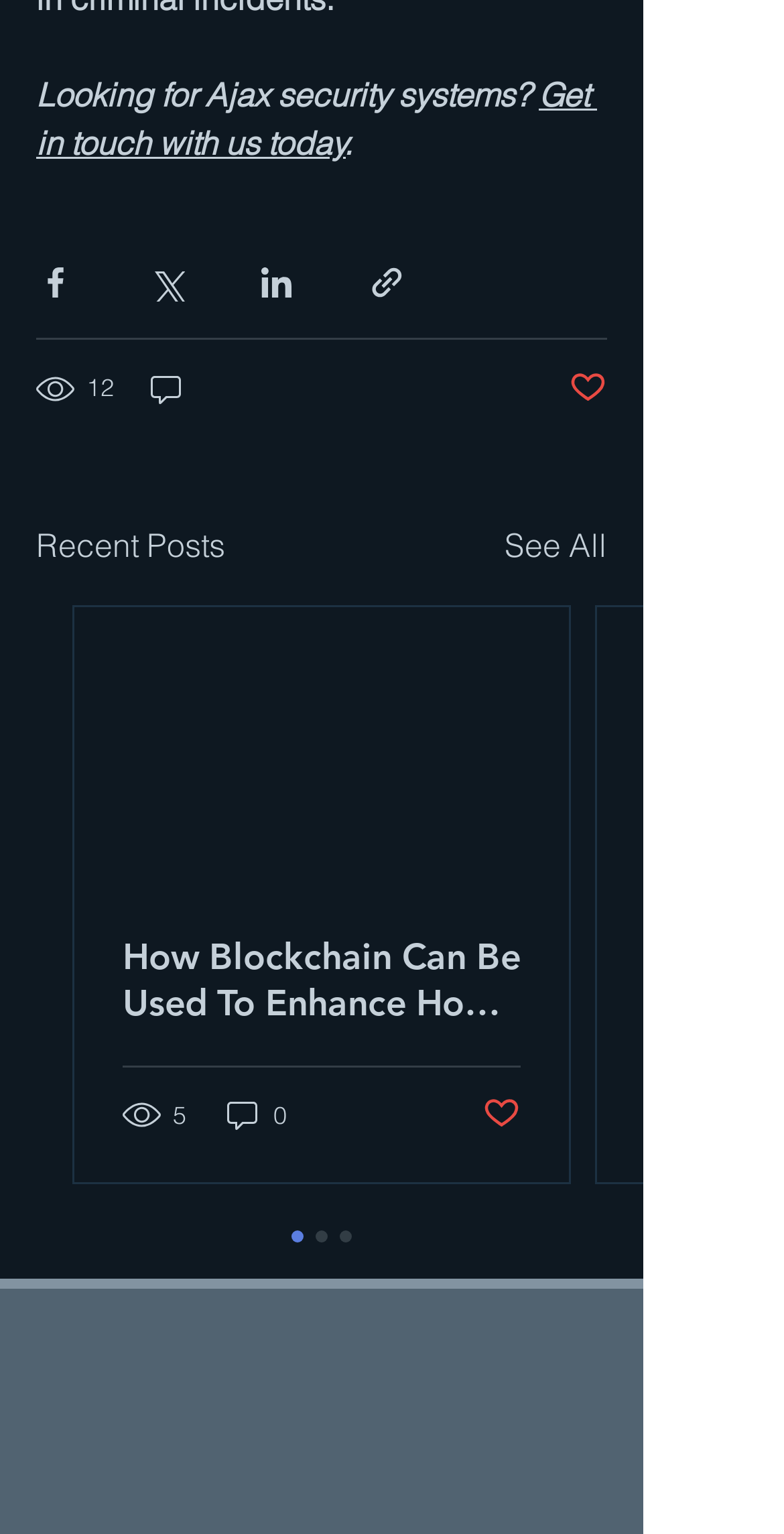Show the bounding box coordinates for the element that needs to be clicked to execute the following instruction: "Share via Facebook". Provide the coordinates in the form of four float numbers between 0 and 1, i.e., [left, top, right, bottom].

[0.046, 0.171, 0.095, 0.196]